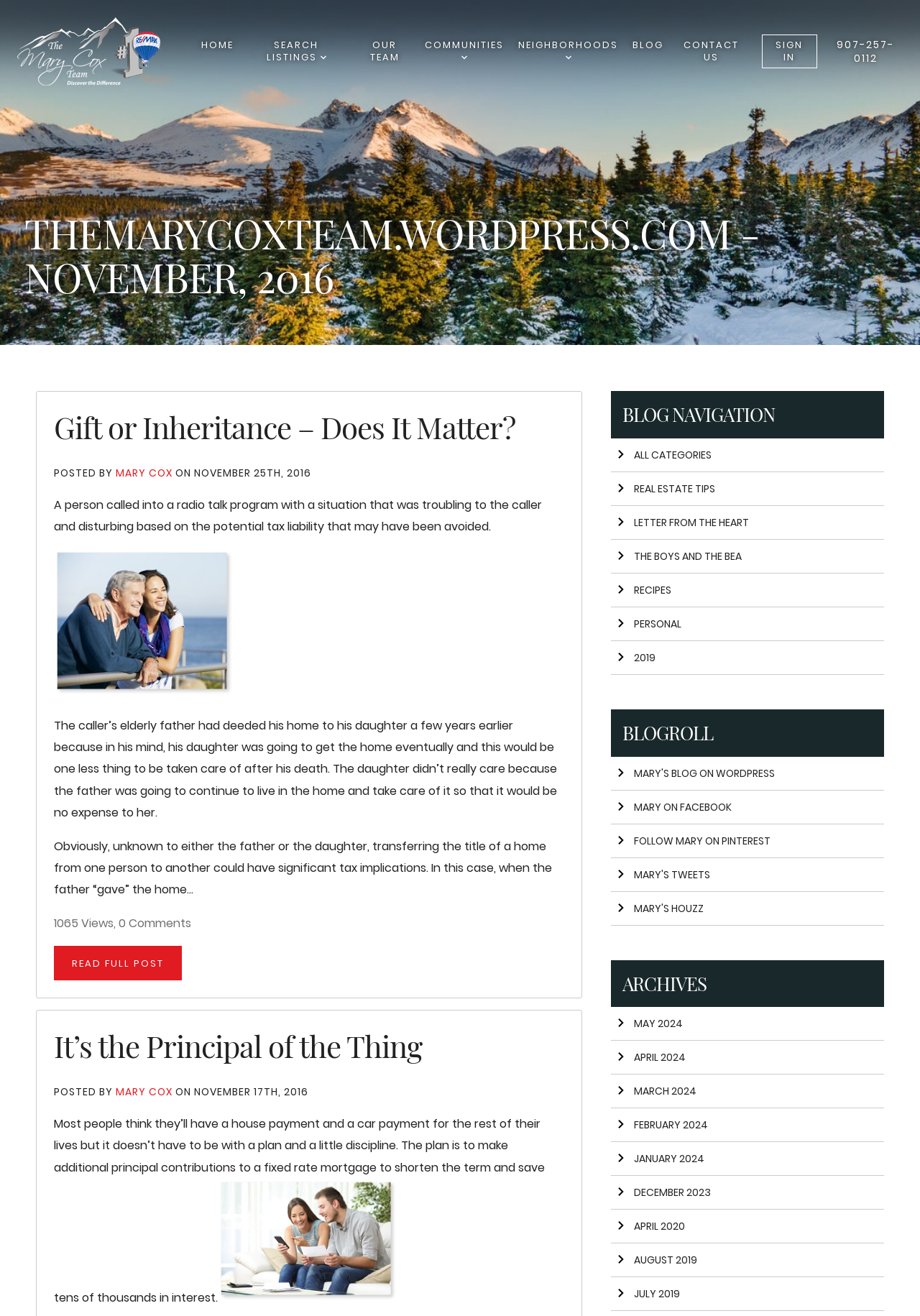Specify the bounding box coordinates of the element's region that should be clicked to achieve the following instruction: "Read full post". The bounding box coordinates consist of four float numbers between 0 and 1, in the format [left, top, right, bottom].

[0.059, 0.719, 0.198, 0.745]